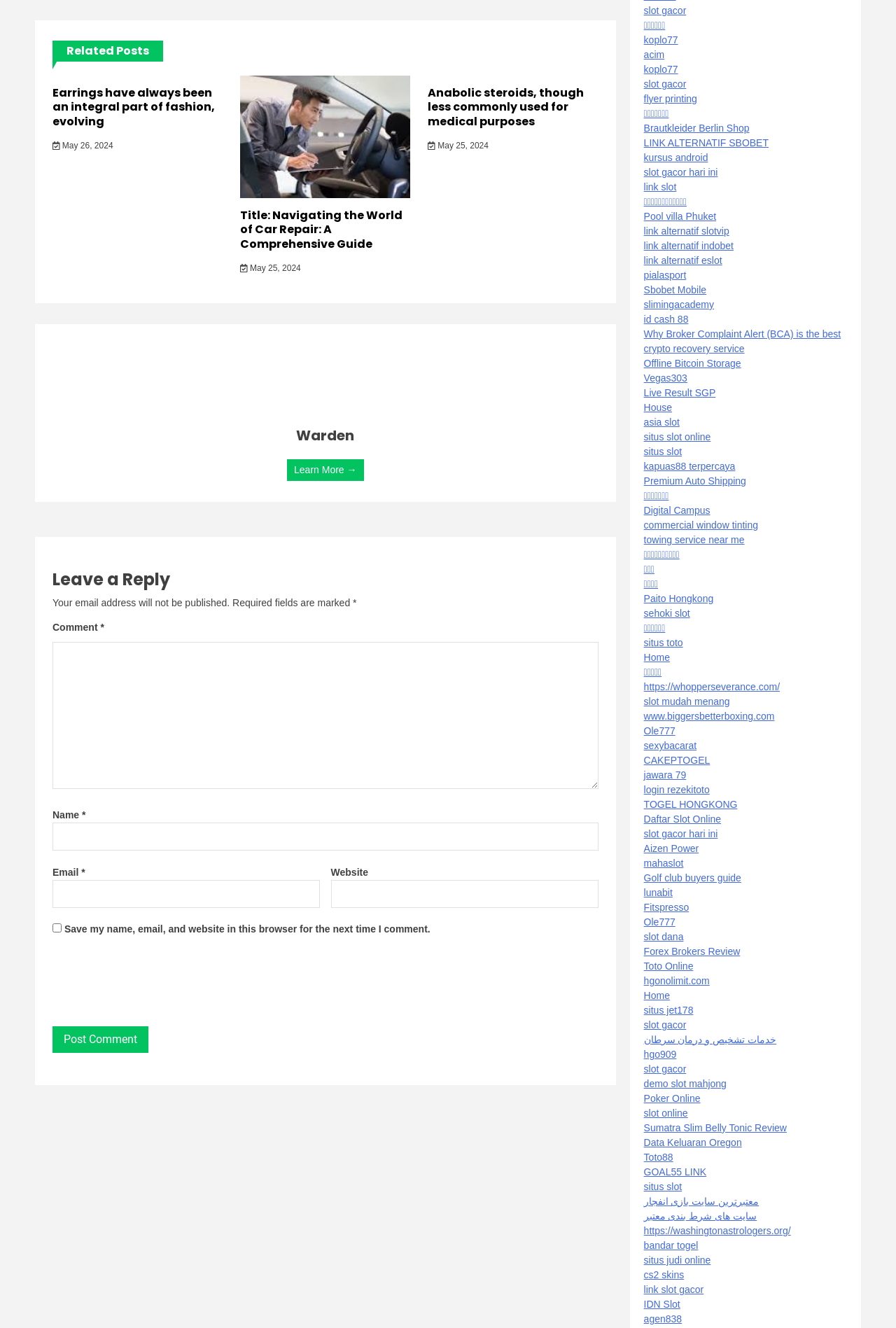Analyze the image and give a detailed response to the question:
What is the label of the first textbox in the comment section?

The first textbox in the comment section has a label of 'Comment', which is a required field. This textbox is used to enter the comment text.